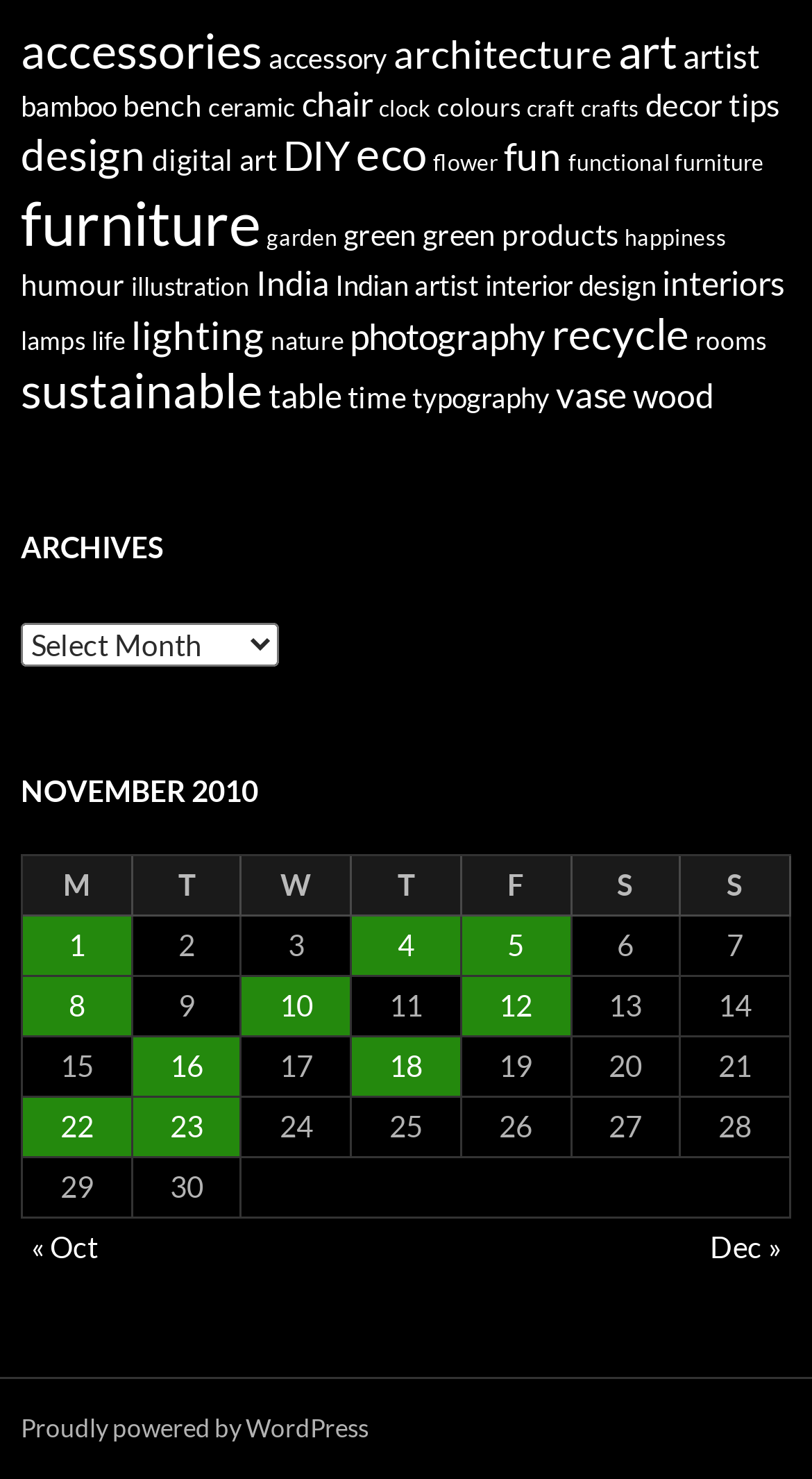Please identify the bounding box coordinates of the element I need to click to follow this instruction: "view posts published on November 1, 2010".

[0.028, 0.62, 0.161, 0.659]